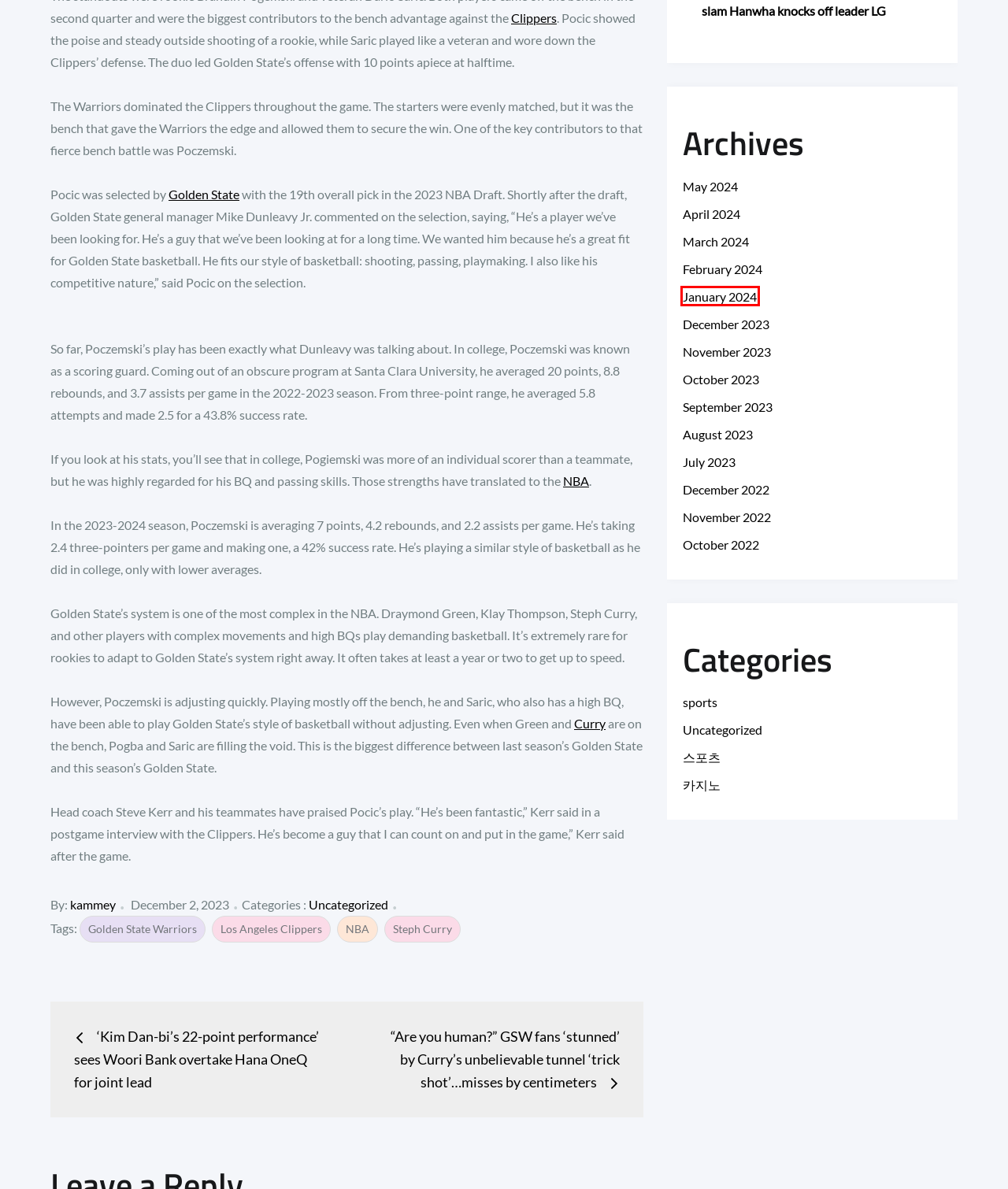You are provided a screenshot of a webpage featuring a red bounding box around a UI element. Choose the webpage description that most accurately represents the new webpage after clicking the element within the red bounding box. Here are the candidates:
A. January, 2024 - kammeylink
B. 스포츠 - kammeylink
C. September, 2023 - kammeylink
D. Steph Curry - kammeylink
E. December, 2023 - kammeylink
F. December 2, 2023 - kammeylink
G. November, 2023 - kammeylink
H. Golden State Warriors - kammeylink

A